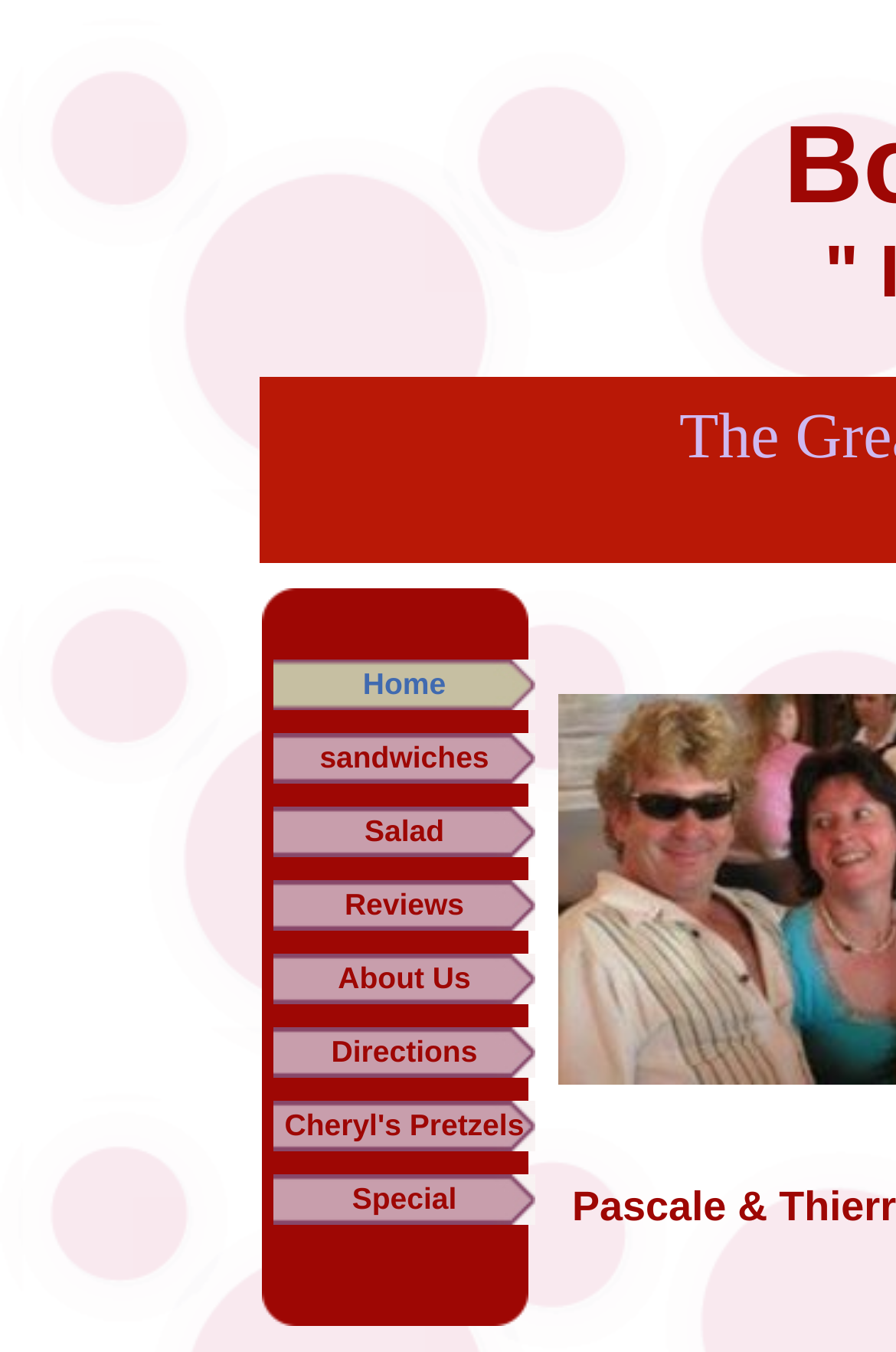Show the bounding box coordinates for the HTML element described as: "Cheryl's Pretzels".

[0.305, 0.814, 0.597, 0.852]